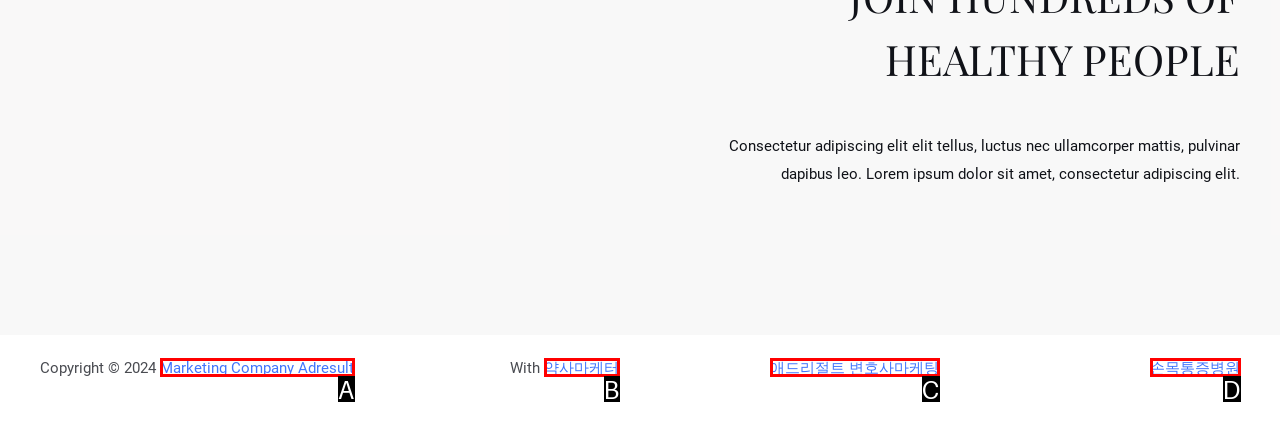Which UI element corresponds to this description: 애드리절트 변호사마케팅
Reply with the letter of the correct option.

C